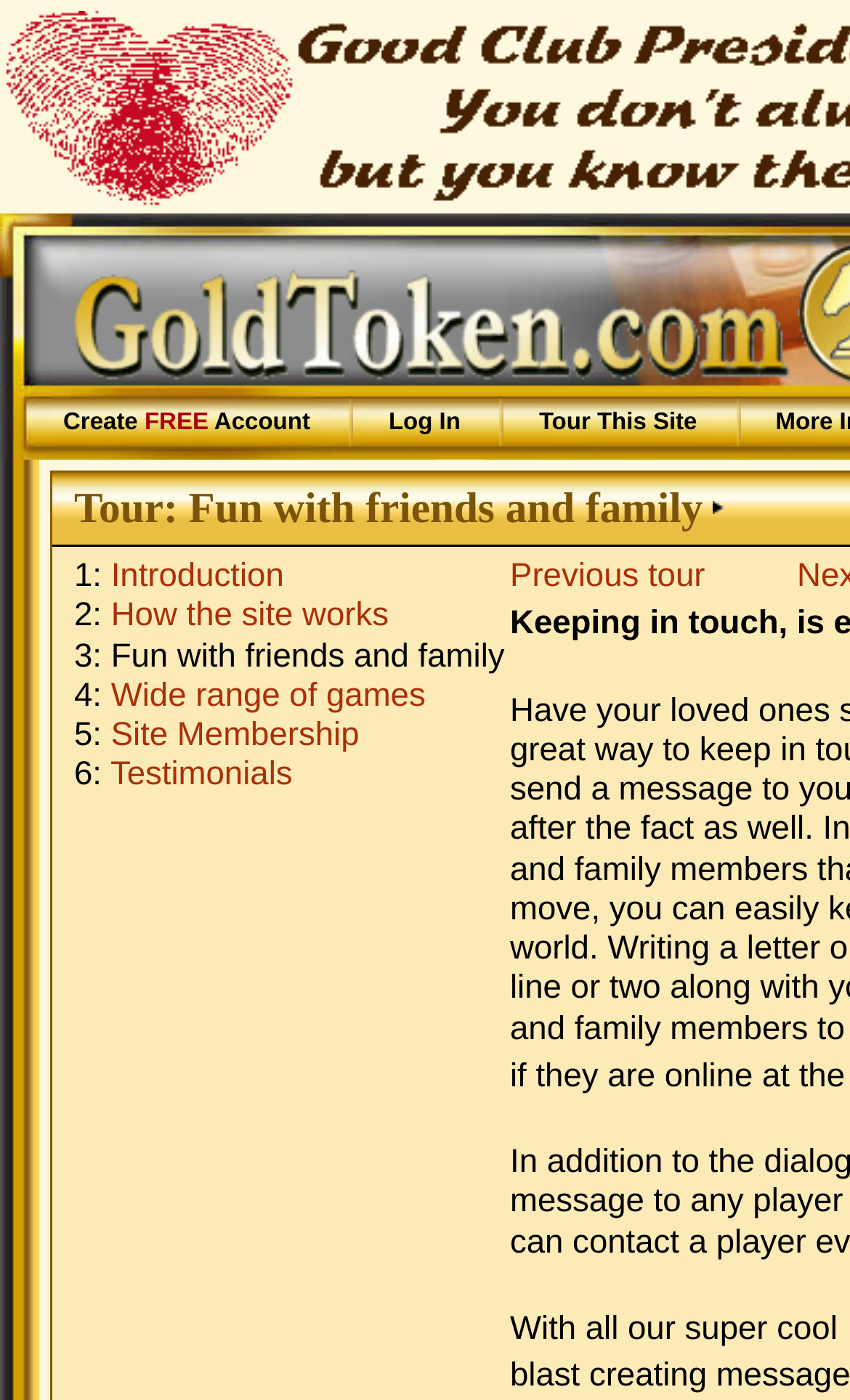Please provide the bounding box coordinates in the format (top-left x, top-left y, bottom-right x, bottom-right y). Remember, all values are floating point numbers between 0 and 1. What is the bounding box coordinate of the region described as: Create FREE Account

[0.074, 0.293, 0.365, 0.311]